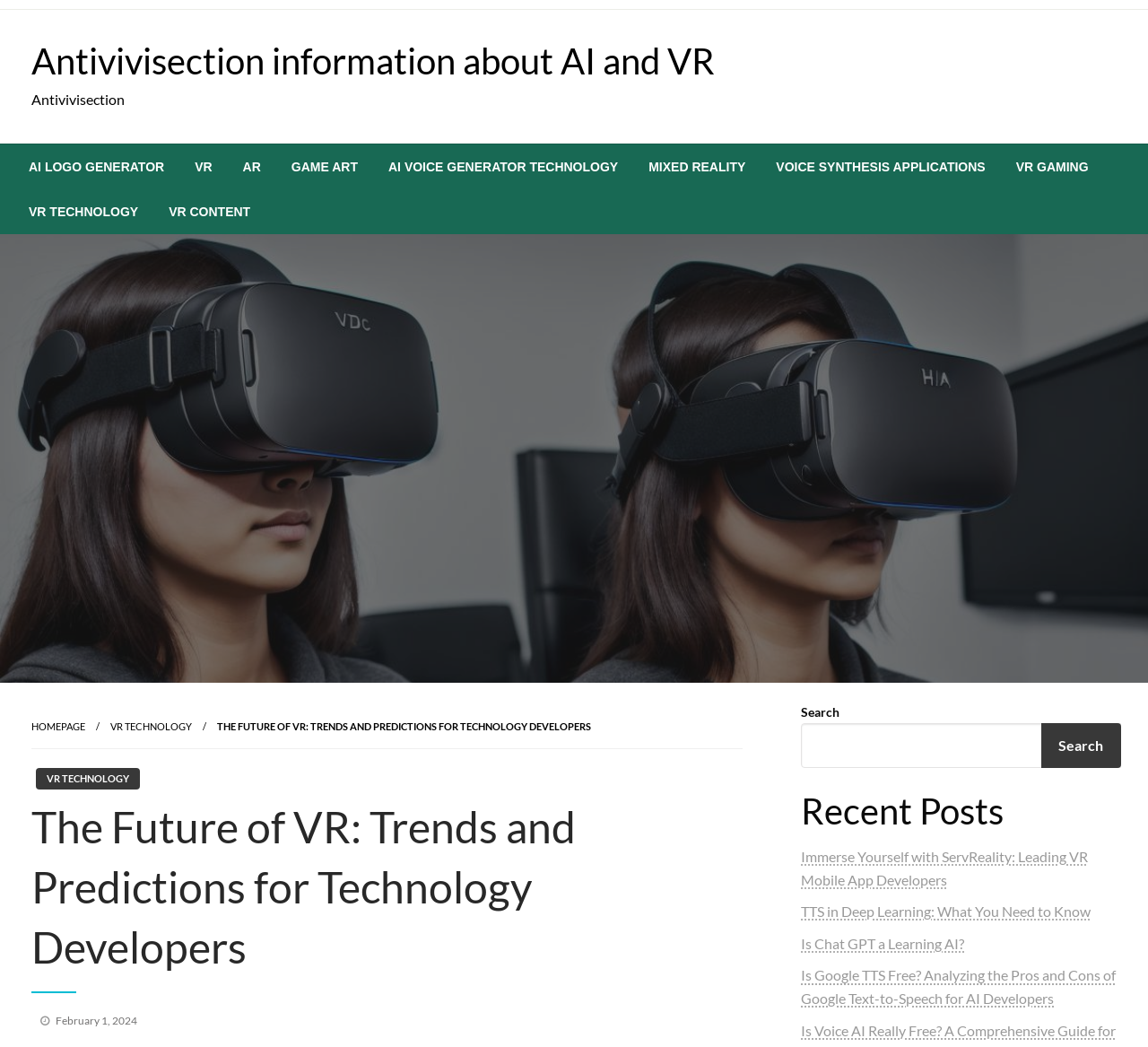Locate the bounding box coordinates of the clickable part needed for the task: "Click on the 'Antivivisection information about AI and VR' link".

[0.027, 0.038, 0.623, 0.079]